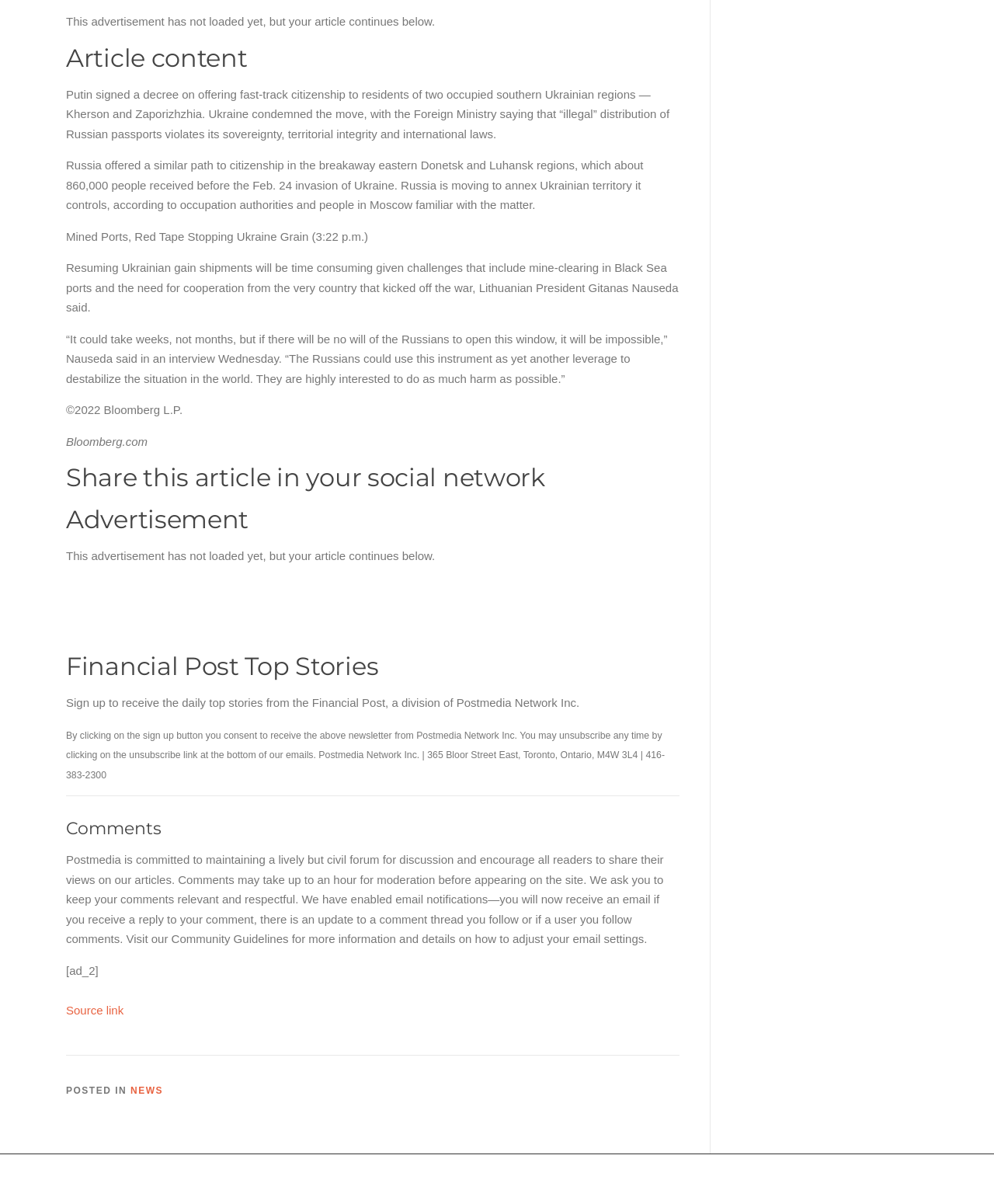Identify the bounding box for the UI element described as: "Grocery Price". Ensure the coordinates are four float numbers between 0 and 1, formatted as [left, top, right, bottom].

None